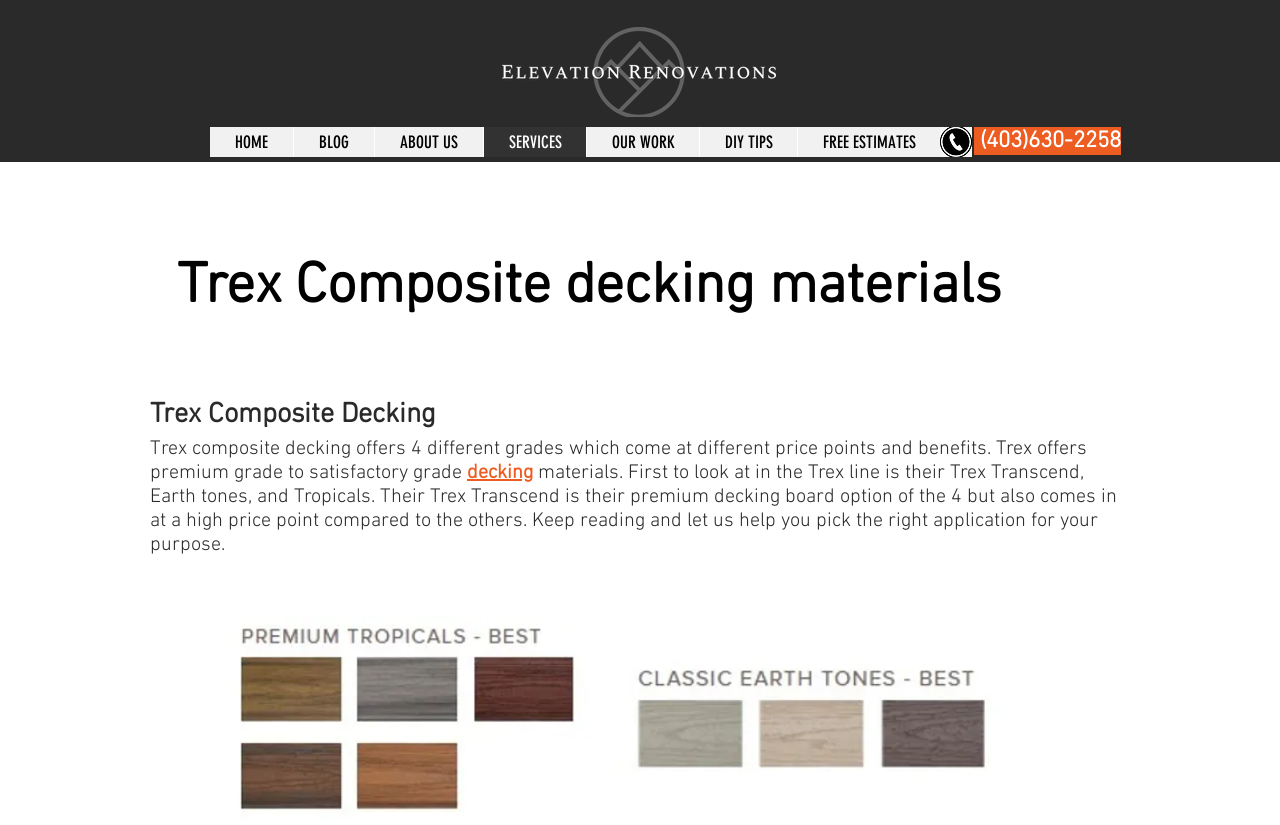Give an in-depth explanation of the webpage layout and content.

This webpage is about composite decking, specifically Trex composite decking materials. At the top left, there is a logo image, and next to it, a navigation menu with links to different sections of the website, including "HOME", "BLOG", "ABOUT US", "SERVICES", "OUR WORK", "DIY TIPS", and "FREE ESTIMATES". 

To the right of the navigation menu, there is a phone number image and a heading with the phone number "(403)630-2258", which is also a clickable link. 

Below the navigation menu, there are two headings, one stating "Trex Composite decking materials" and another stating "Trex Composite Decking". 

Underneath these headings, there is a block of text that explains the different grades of Trex composite decking, ranging from premium to satisfactory, and their corresponding price points and benefits. Within this text, there is a link to "decking" and a continuation of the text that describes the different options, including Trex Transcend, Earth tones, and Tropicals. 

At the bottom of the page, there is an image of "classic earth tones" decking.